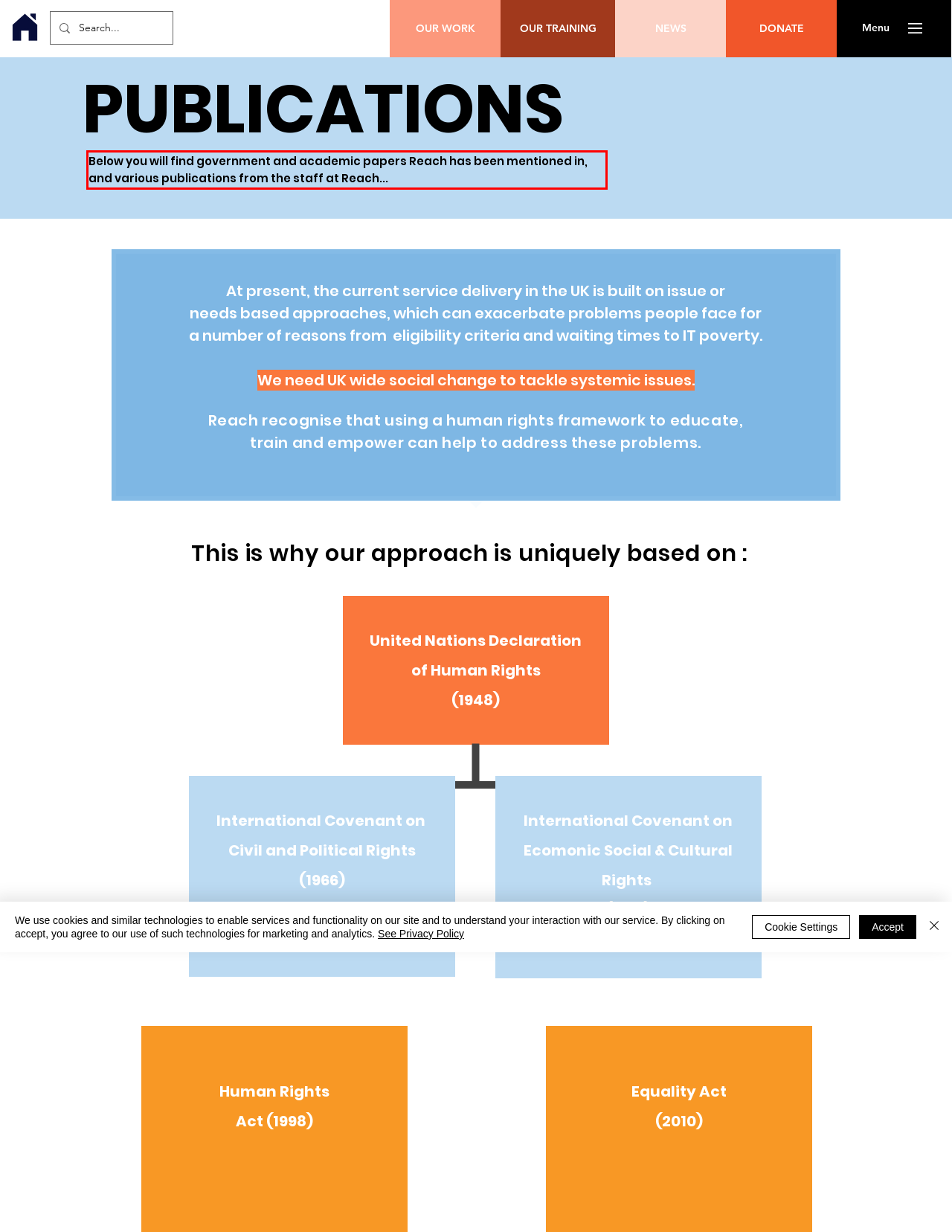Using the webpage screenshot, recognize and capture the text within the red bounding box.

Below you will find government and academic papers Reach has been mentioned in, and various publications from the staff at Reach...